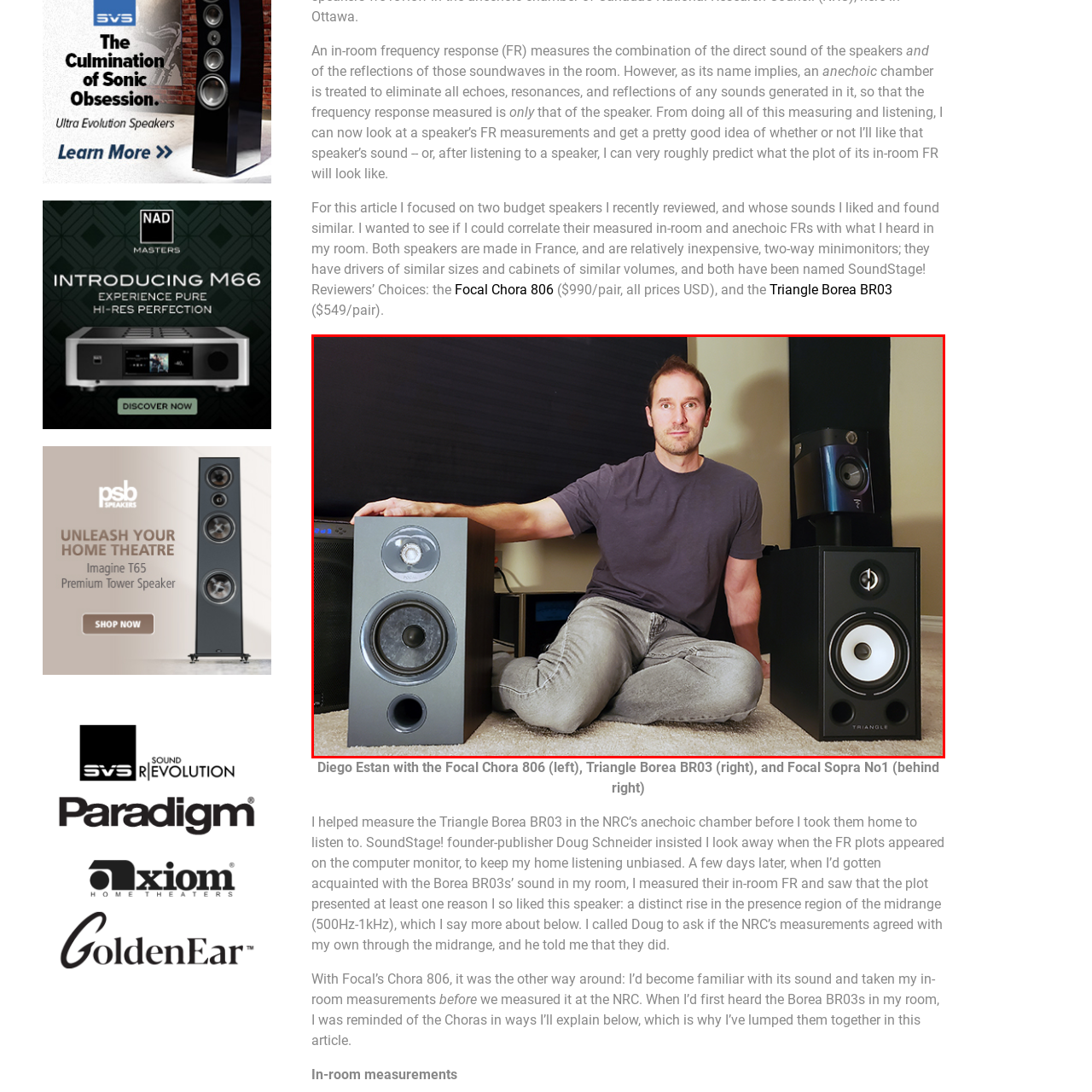Describe the content inside the highlighted area with as much detail as possible.

In this engaging image, a man sits on a carpeted floor, positioned between two speakers that showcase distinct designs. To his left is the Focal Chora 806, characterized by its sleek build and dual drivers, demonstrating an emphasis on high-performance sound. On his right stands the Triangle Borea BR03, featuring a prominent woofer and a modern aesthetic, hinting at its capabilities as a versatile audio solution. Behind the man, a larger speaker towers, adding to the room's audio setup. This scene highlights the man's involvement in audio measurement and sound quality analysis, as noted in the article, which discusses how he assessed the sound characteristics of these speakers in a controlled environment. His casual demeanor and the inviting setting suggest an enthusiasm for audio equipment and a hands-on approach to audio exploration.